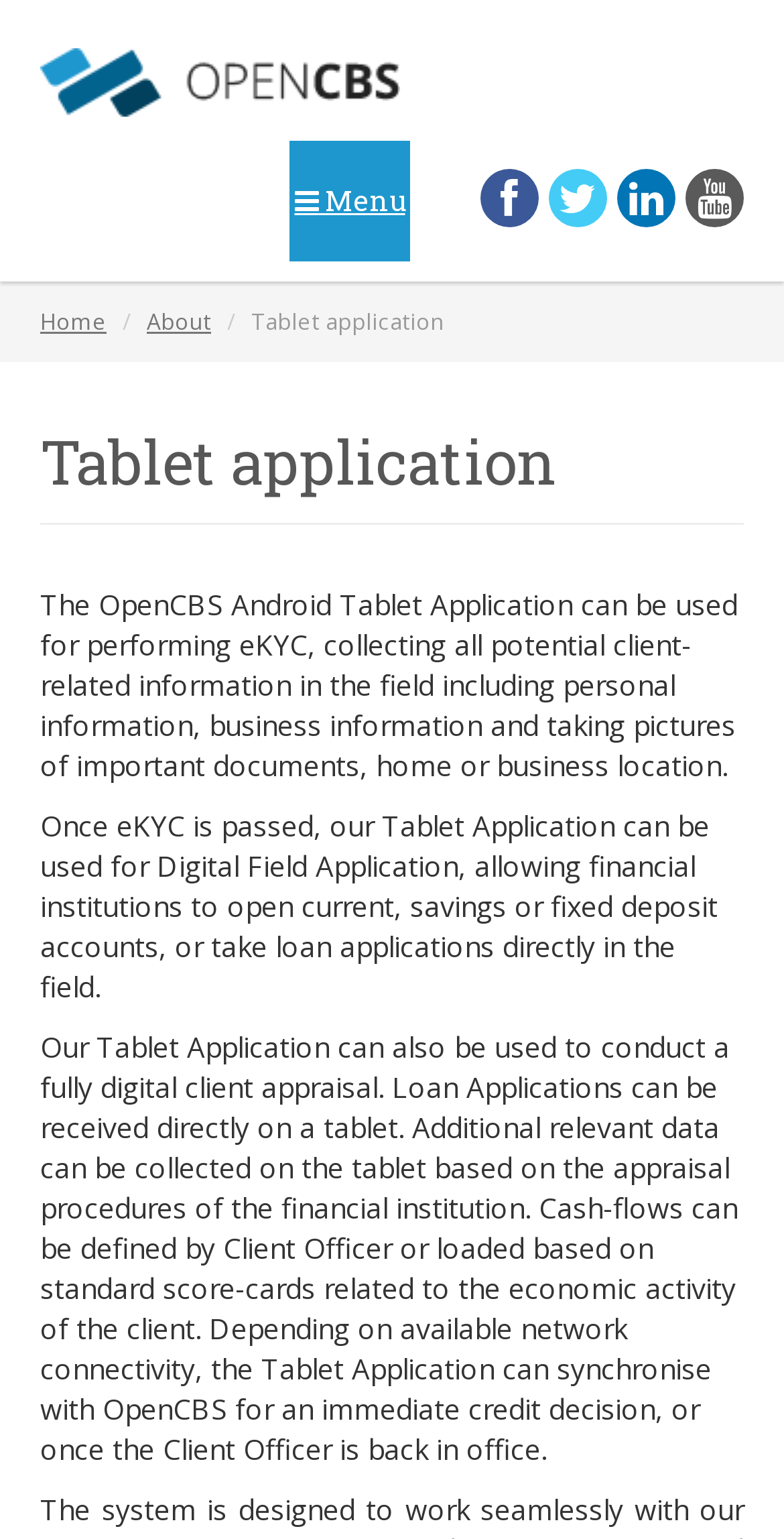Craft a detailed narrative of the webpage's structure and content.

The webpage is about OpenCBS, a scalable and affordable Core Banking System and Digital Transformation solutions. At the top left, there is a logo of OpenCBS, accompanied by a link to the homepage. To the right of the logo, there are several icons, including a menu icon. Below the logo, there is a horizontal menu with links to various pages, including "Functional Coverage", "OpenCBS Cloud", "Loan Origination Solution", and others.

On the left side of the page, there is a vertical menu with links to "Home", "About", and "Tablet application". The main content of the page is focused on the Tablet application, with a heading that reads "Tablet application". Below the heading, there are three paragraphs of text that describe the features and capabilities of the Tablet application, including performing eKYC, collecting client information, and conducting digital client appraisals.

At the bottom of the page, there is a call-to-action link to "Request a Demo". The overall layout of the page is organized, with clear headings and concise text that effectively communicates the features and benefits of OpenCBS and its Tablet application.